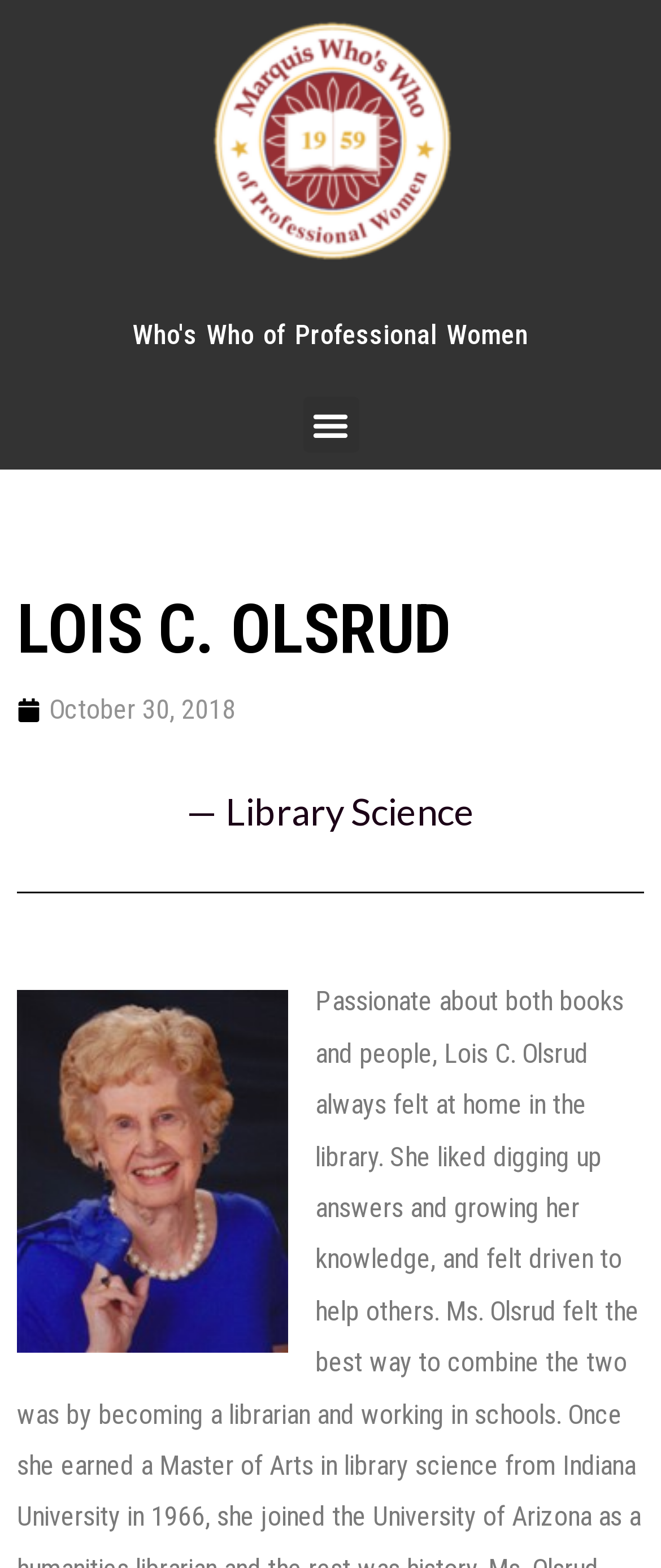Determine the bounding box for the UI element that matches this description: "Library Science".

[0.341, 0.503, 0.718, 0.532]